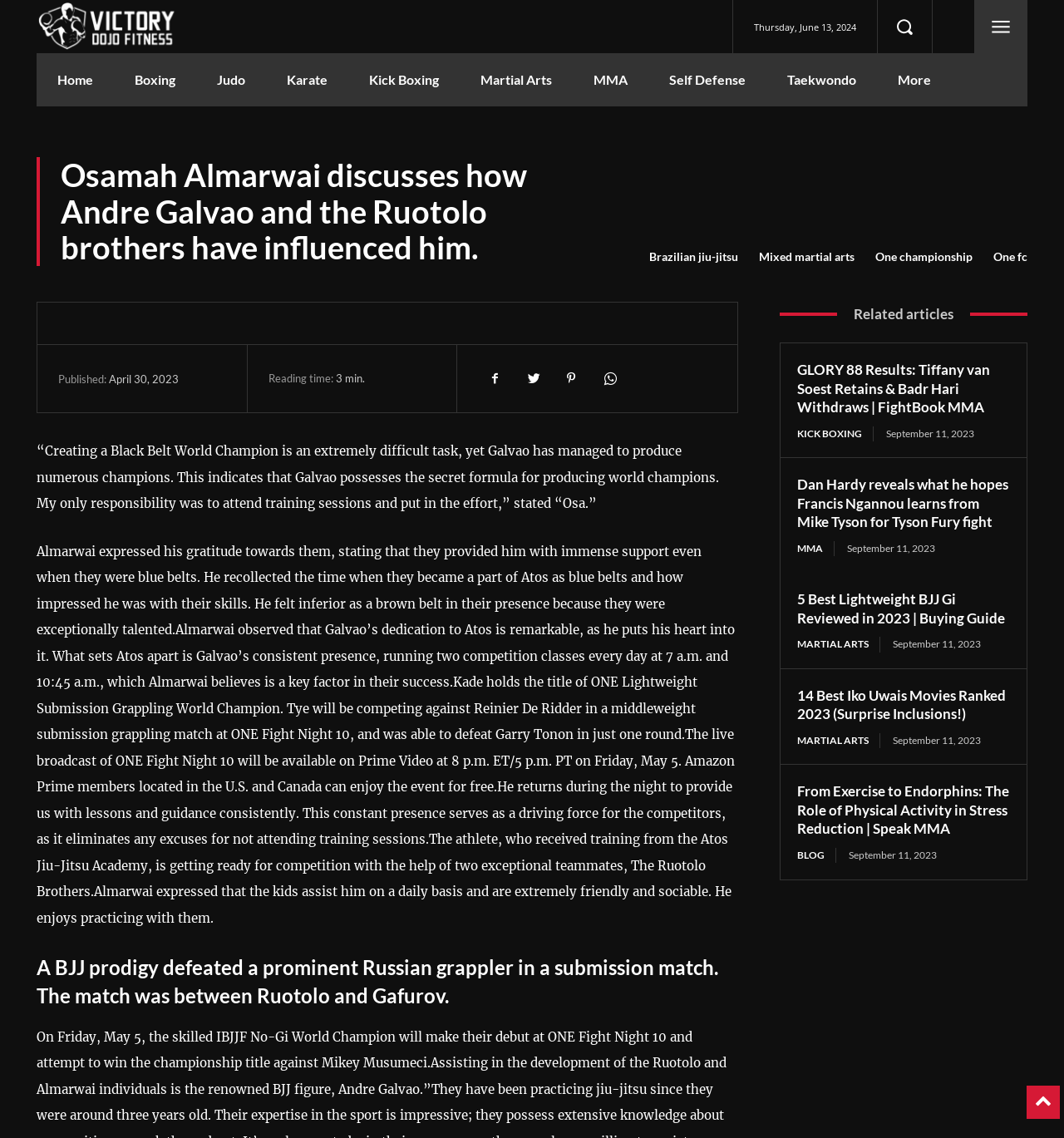What is the name of the Lightweight Submission Grappling World Champion?
Using the image as a reference, give an elaborate response to the question.

I found the name of the Lightweight Submission Grappling World Champion by reading the article content, which mentions that 'Kade holds the title of ONE Lightweight Submission Grappling World Champion'.